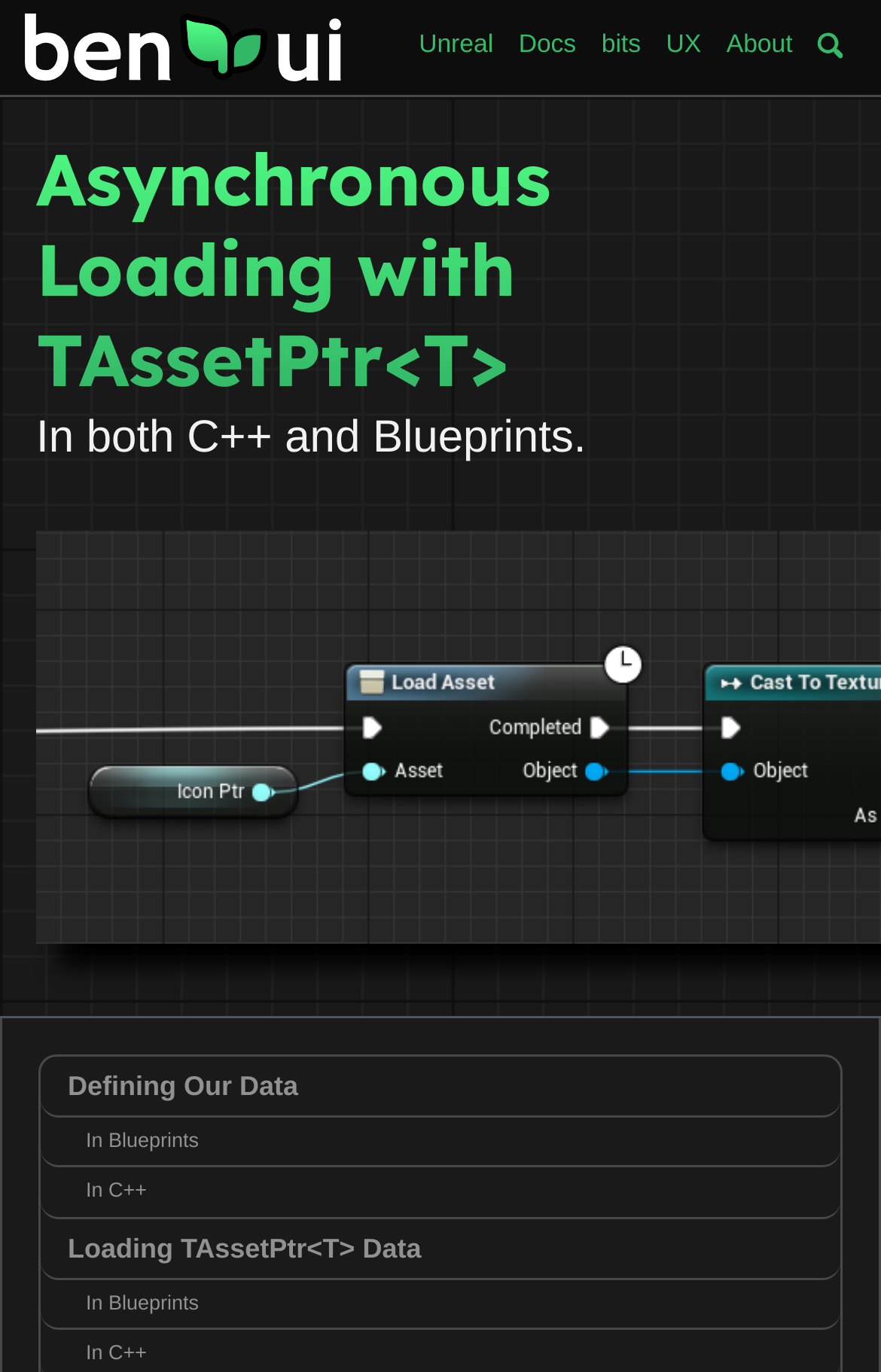What is the text below the main heading? Based on the image, give a response in one word or a short phrase.

In both C++ and Blueprints.